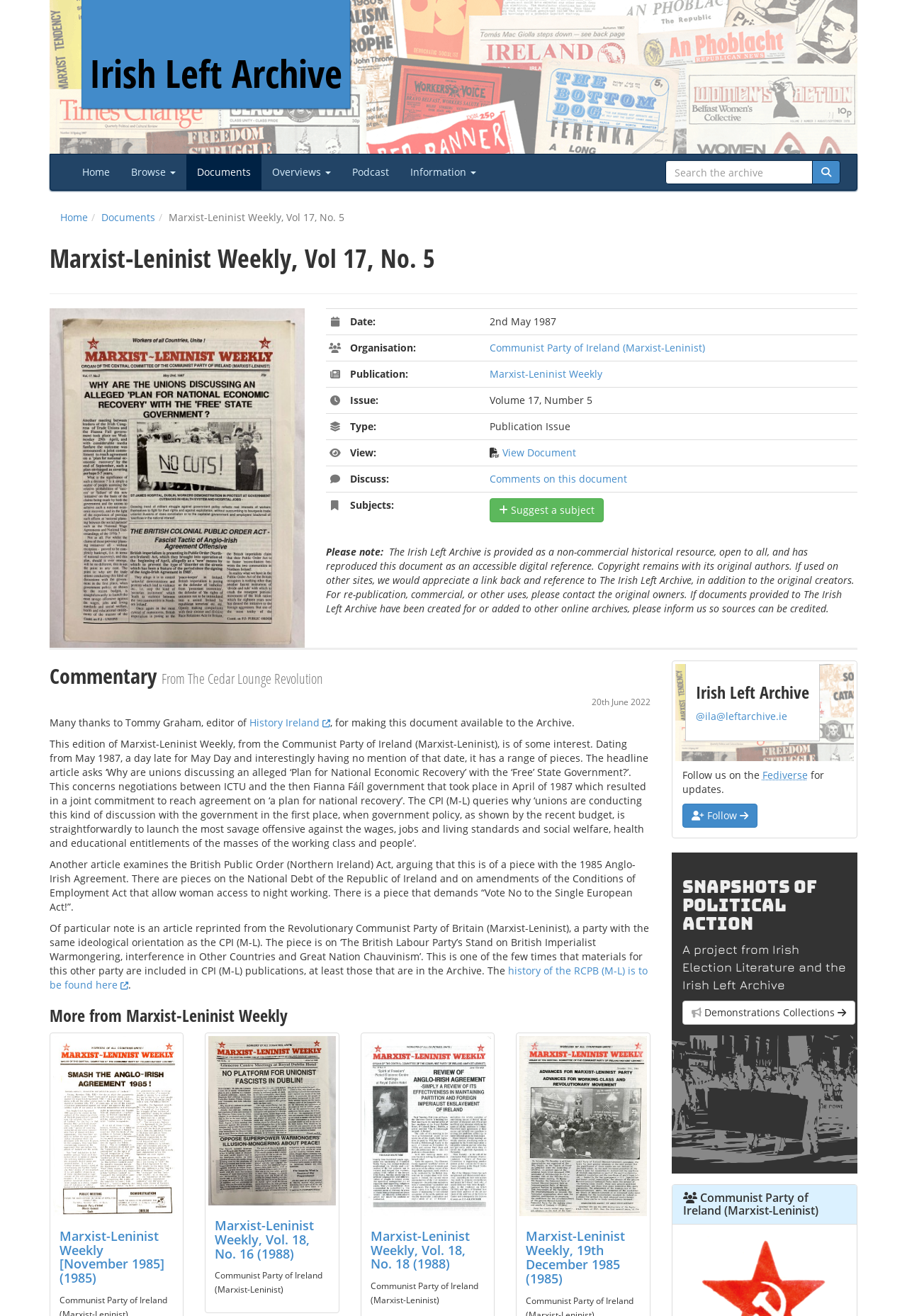Please identify the bounding box coordinates of the region to click in order to complete the task: "Browse the Irish Left Archive". The coordinates must be four float numbers between 0 and 1, specified as [left, top, right, bottom].

[0.133, 0.117, 0.205, 0.144]